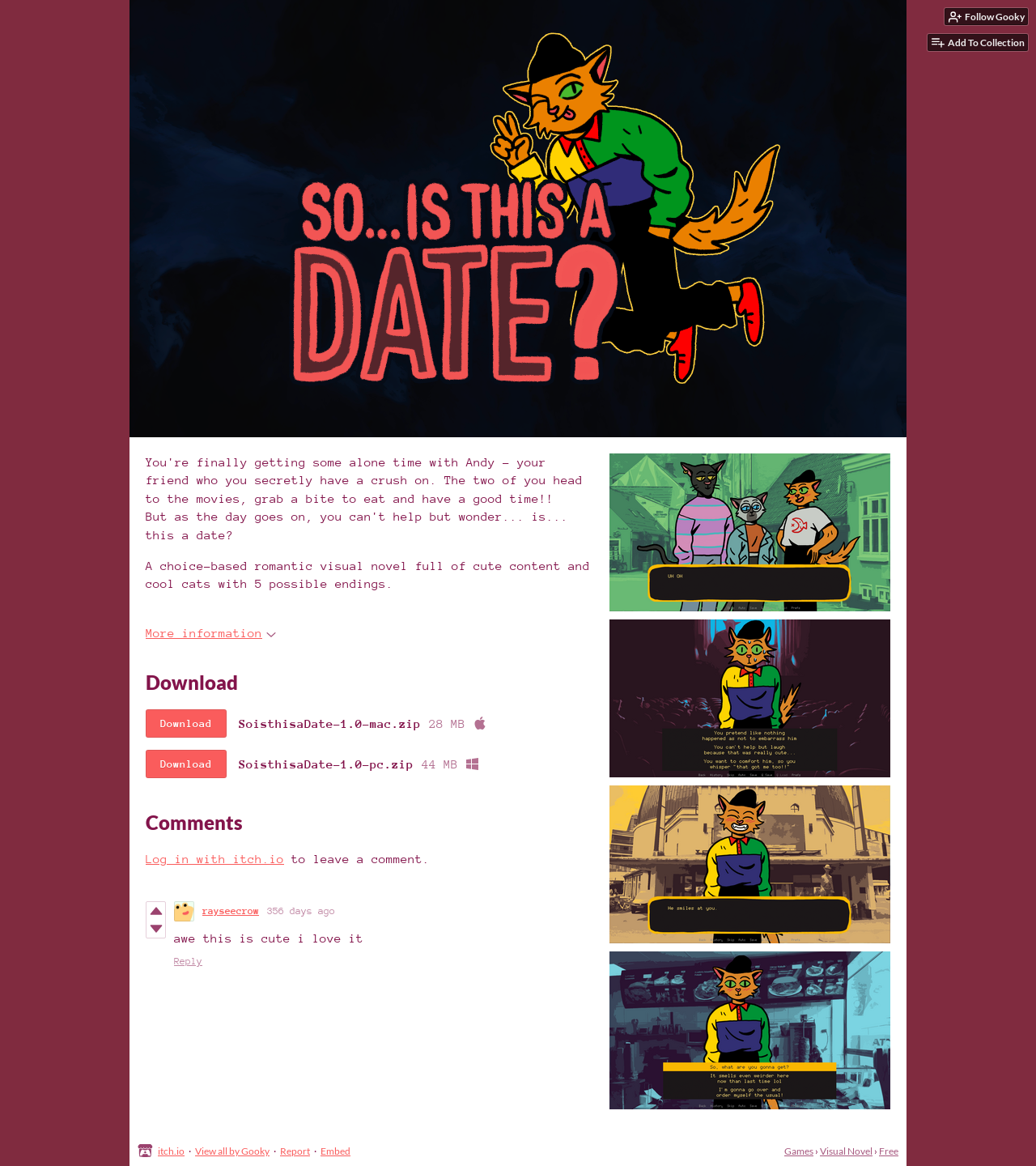What is the size of the mac version of the visual novel?
Give a detailed explanation using the information visible in the image.

The size of the mac version of the visual novel can be found in the StaticText element with the bounding box coordinates [0.414, 0.615, 0.449, 0.627], which is located near the 'Download' link for the mac version.